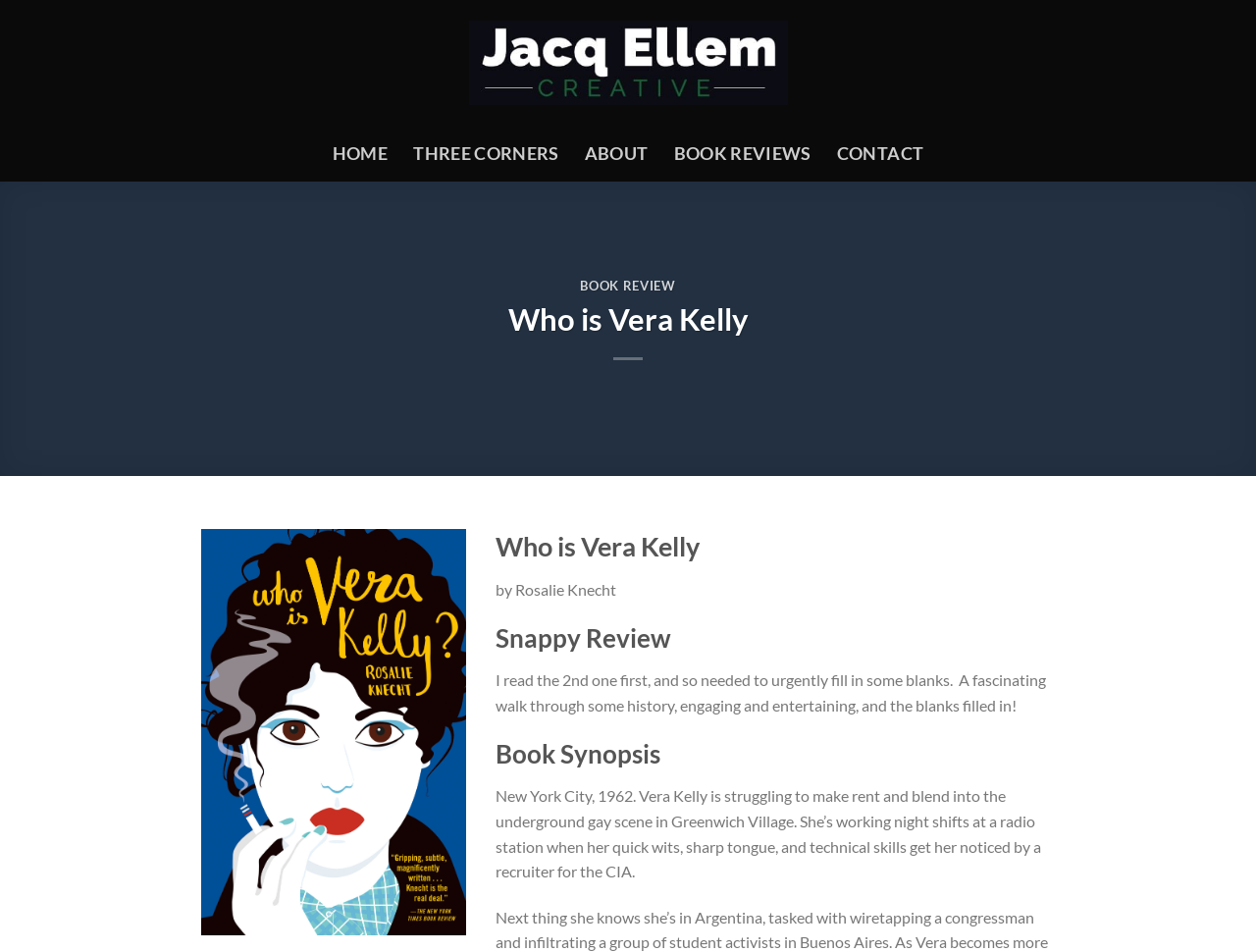Using the details from the image, please elaborate on the following question: What is the name of the book being reviewed?

The question can be answered by looking at the heading 'Who is Vera Kelly' and the static text 'by Rosalie Knecht' which suggests that Vera Kelly is the title of the book being reviewed.